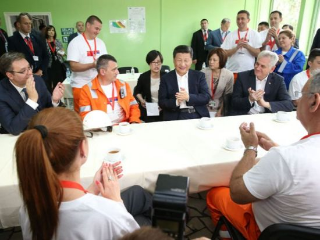Please answer the following question as detailed as possible based on the image: 
What is the shape of the seating arrangement?

The caption describes the participants as seated in a semi-circle, which suggests a communal and inclusive atmosphere, facilitating dialogue and connection among the individuals present.